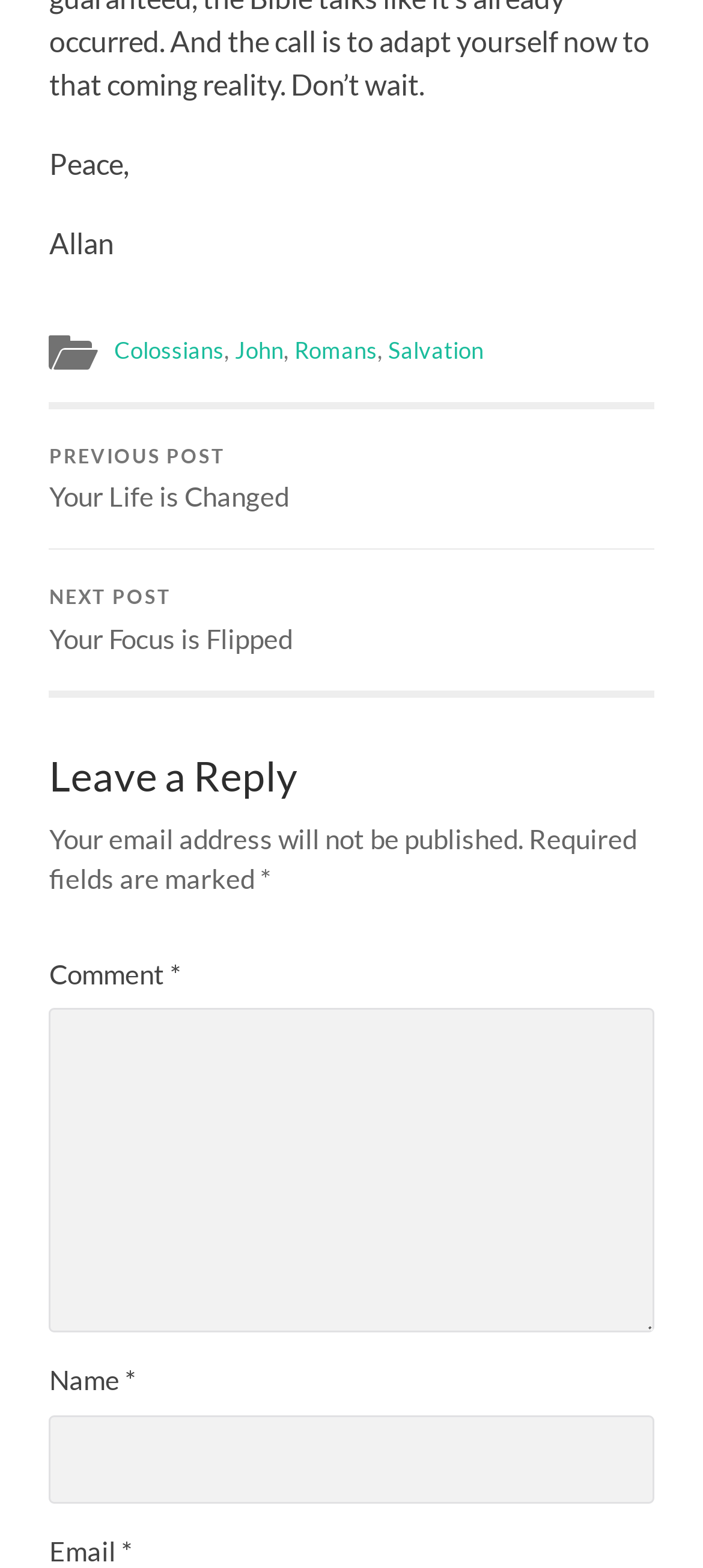Provide the bounding box coordinates of the UI element this sentence describes: "Salvation".

[0.552, 0.214, 0.688, 0.233]